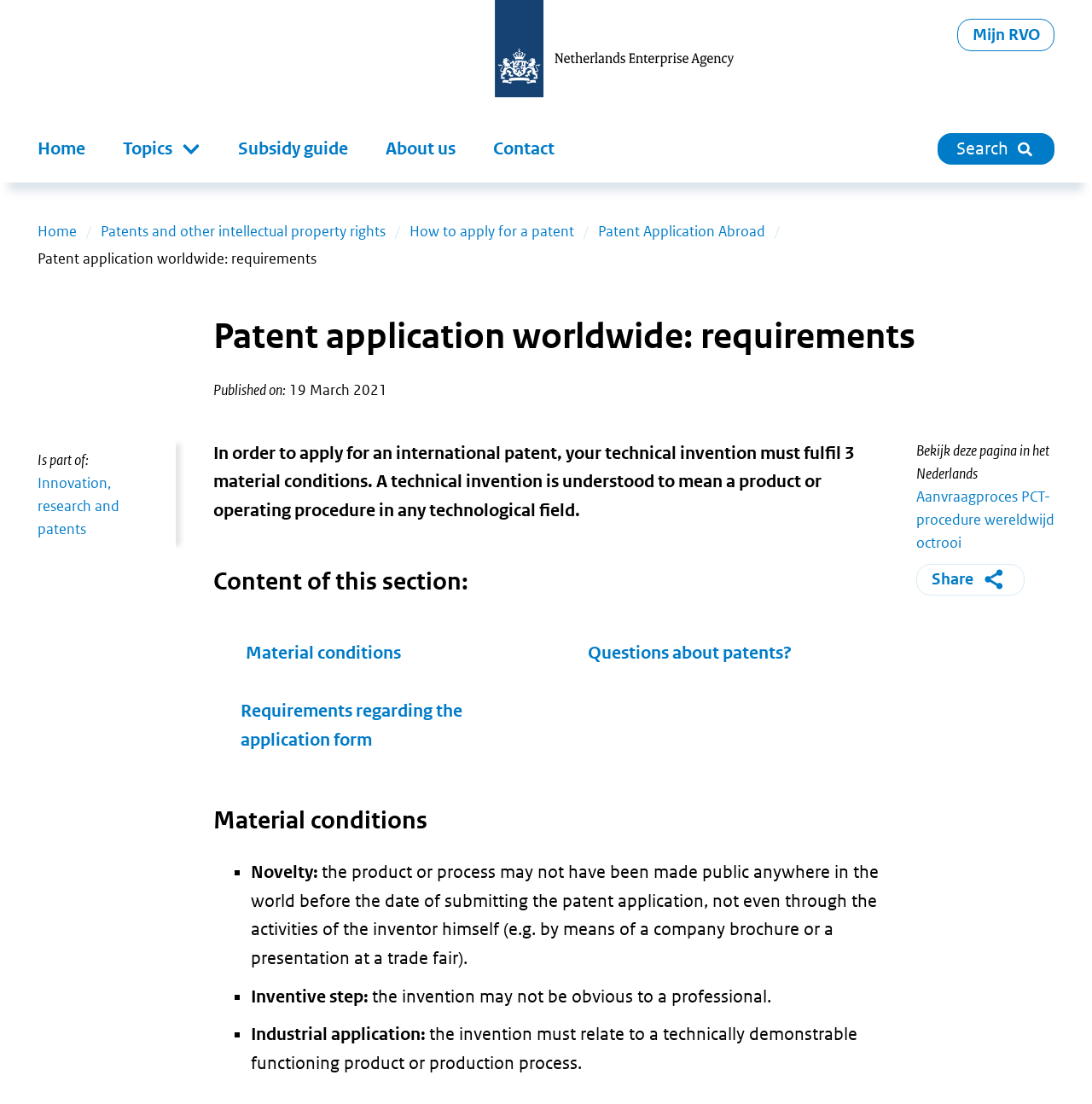What is the alternative language option for this webpage?
Based on the image content, provide your answer in one word or a short phrase.

Dutch